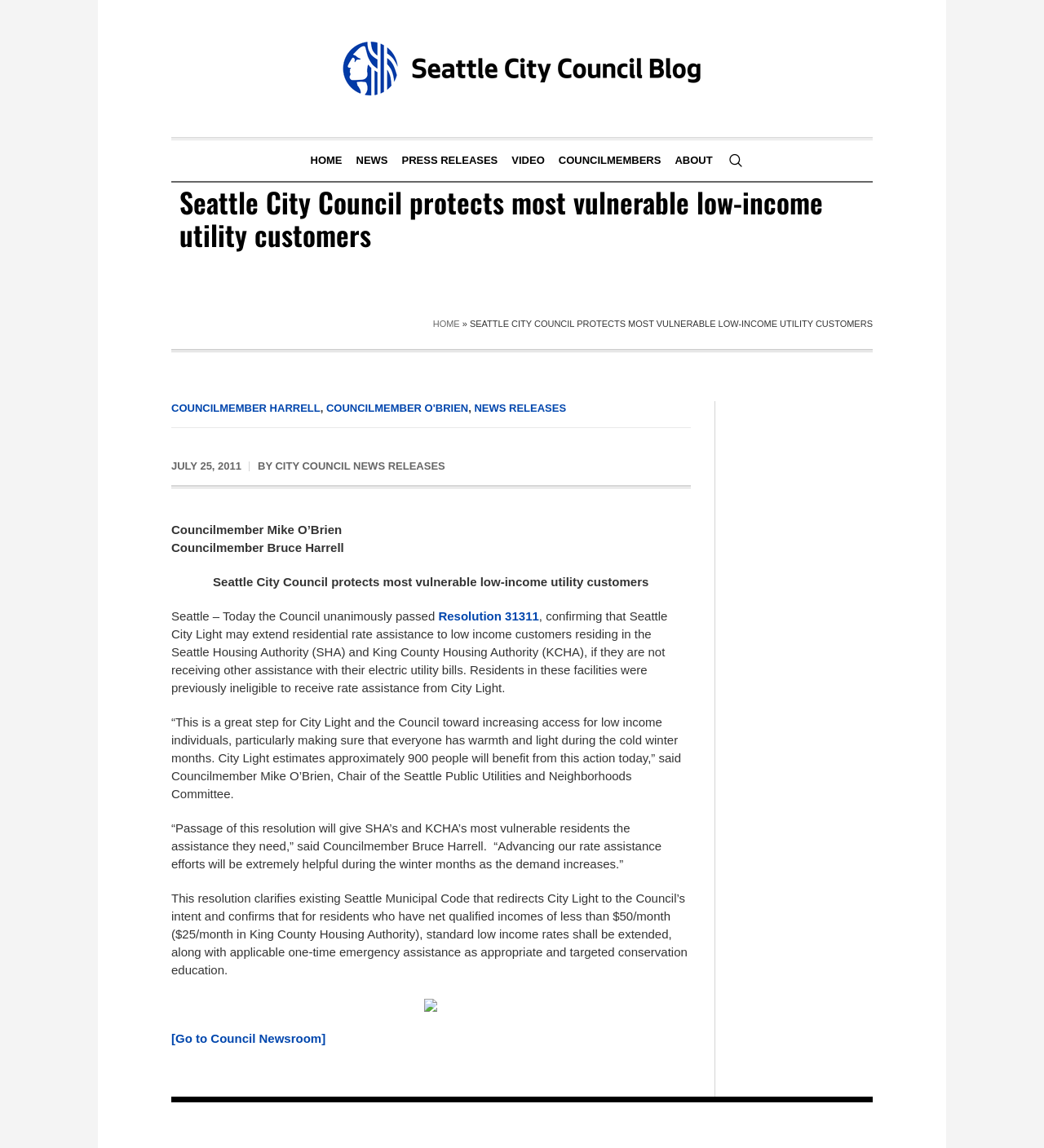Please identify the bounding box coordinates of the clickable element to fulfill the following instruction: "Click the HOME link". The coordinates should be four float numbers between 0 and 1, i.e., [left, top, right, bottom].

[0.291, 0.122, 0.334, 0.158]